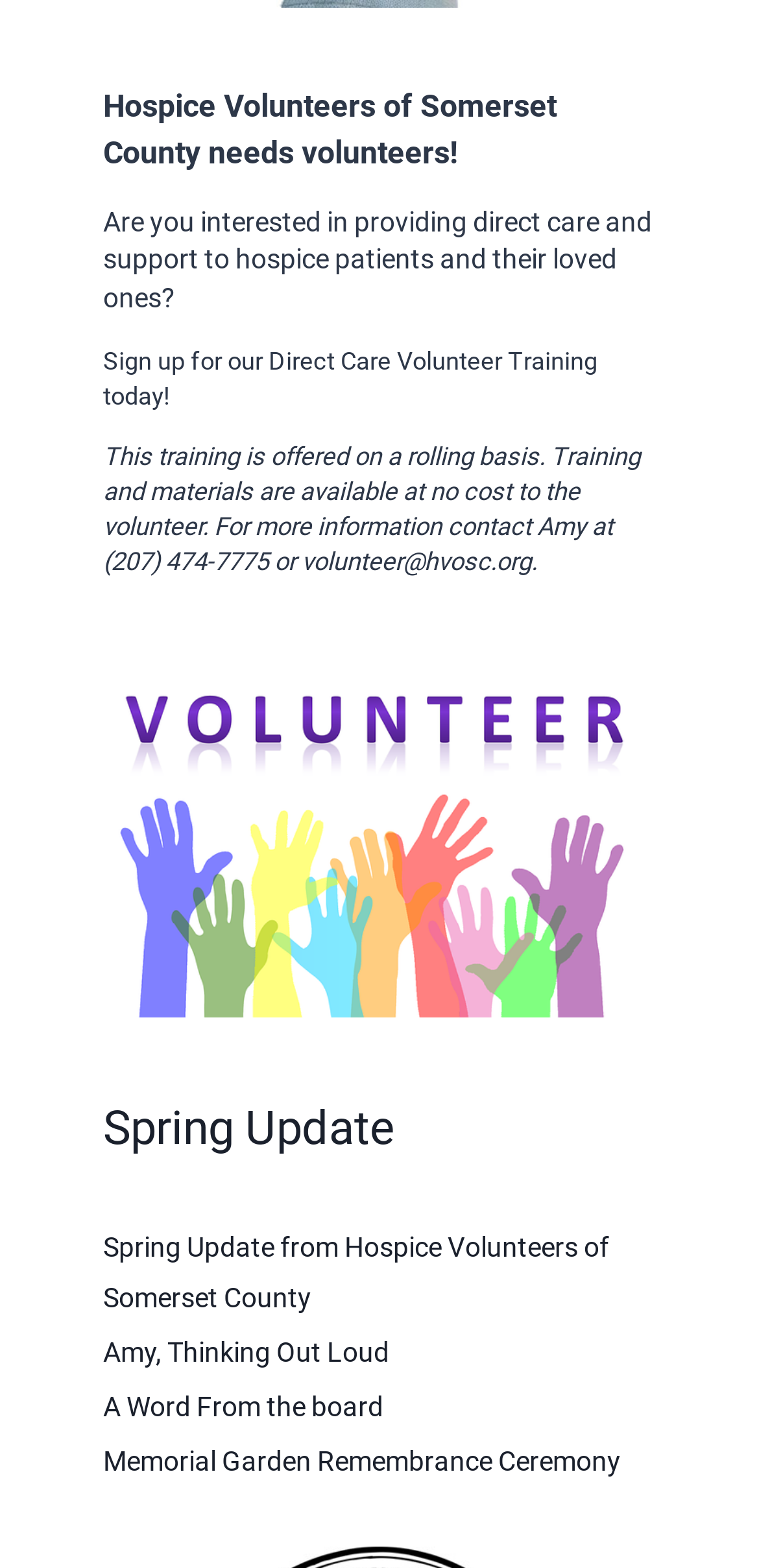Determine the bounding box coordinates of the UI element described below. Use the format (top-left x, top-left y, bottom-right x, bottom-right y) with floating point numbers between 0 and 1: Devon

None